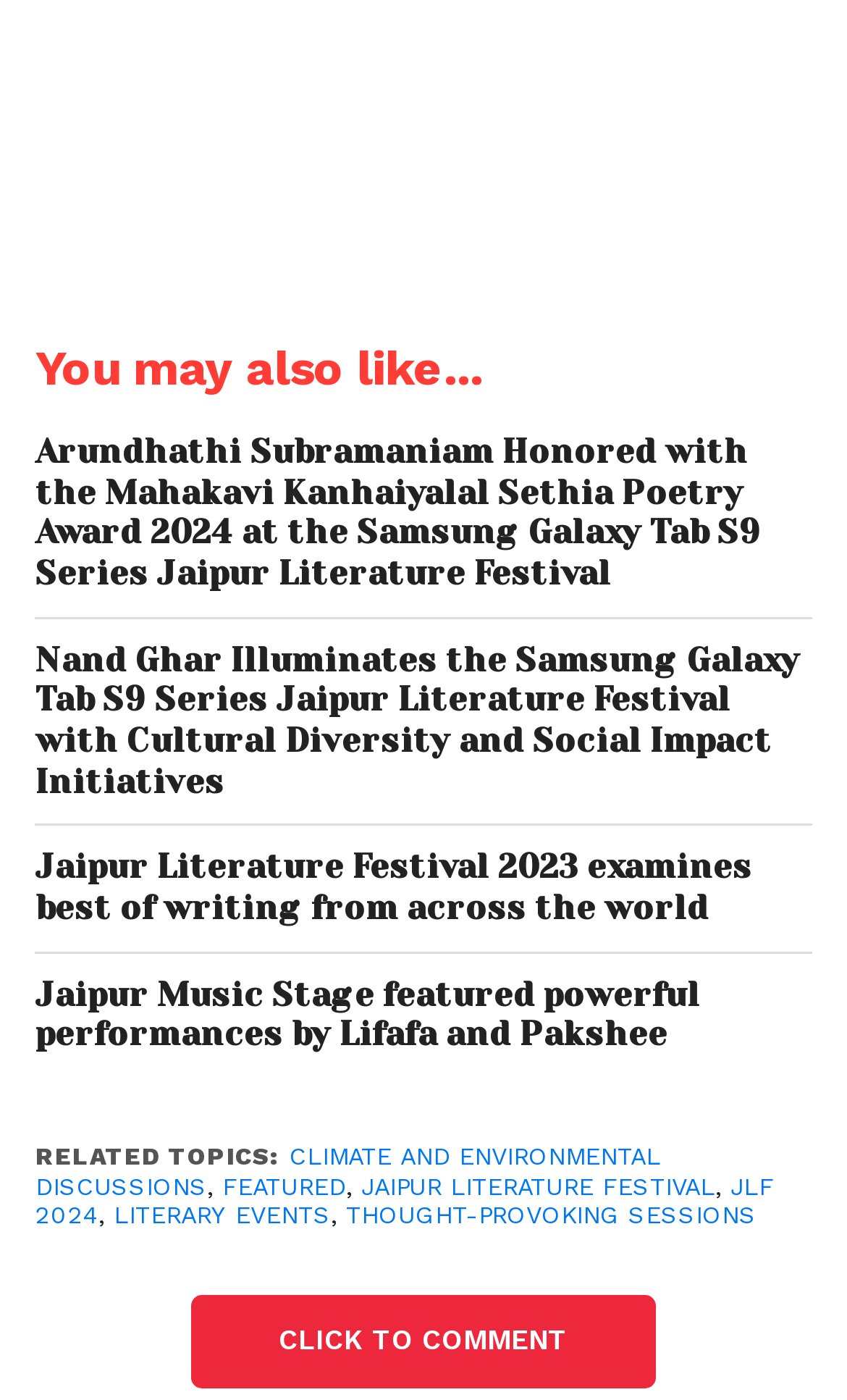Identify the bounding box coordinates of the section to be clicked to complete the task described by the following instruction: "leave a comment". The coordinates should be four float numbers between 0 and 1, formatted as [left, top, right, bottom].

[0.329, 0.946, 0.67, 0.969]